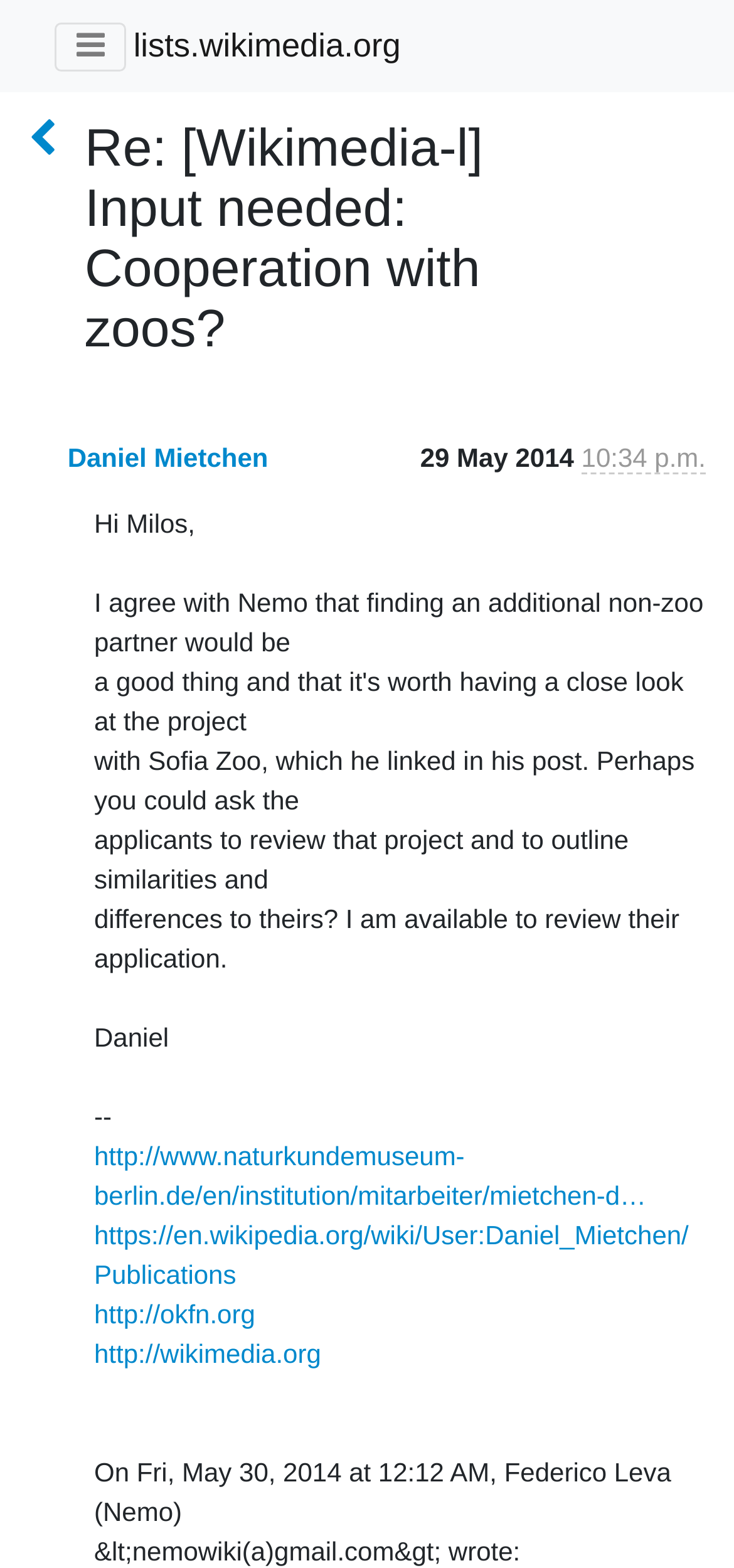How many links are there in the email?
Please answer the question as detailed as possible based on the image.

I counted the number of links in the layout table and found 6 links, including the links to the sender's website, Wikipedia page, and other URLs.